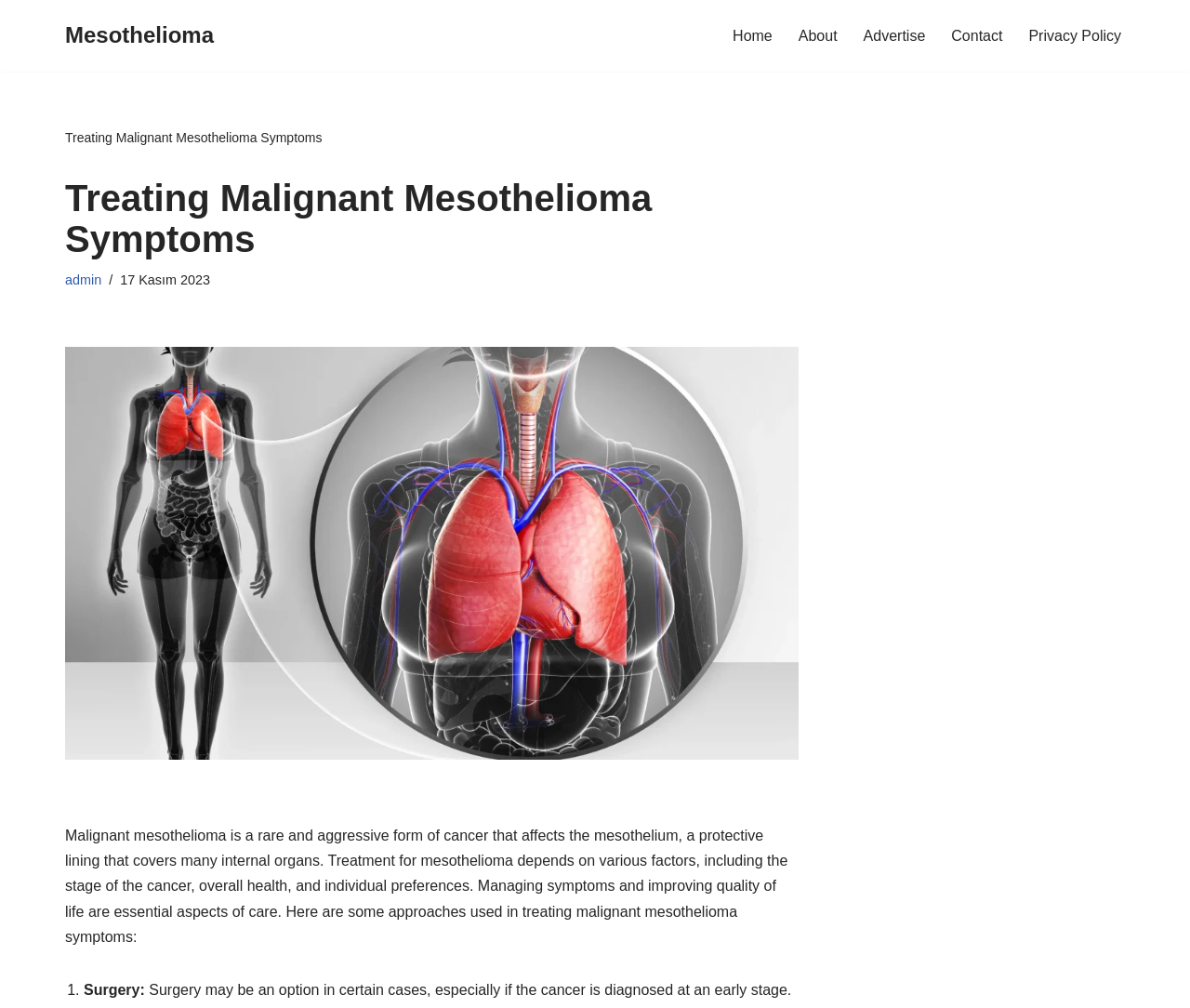Provide a short answer using a single word or phrase for the following question: 
What is malignant mesothelioma?

A rare and aggressive form of cancer